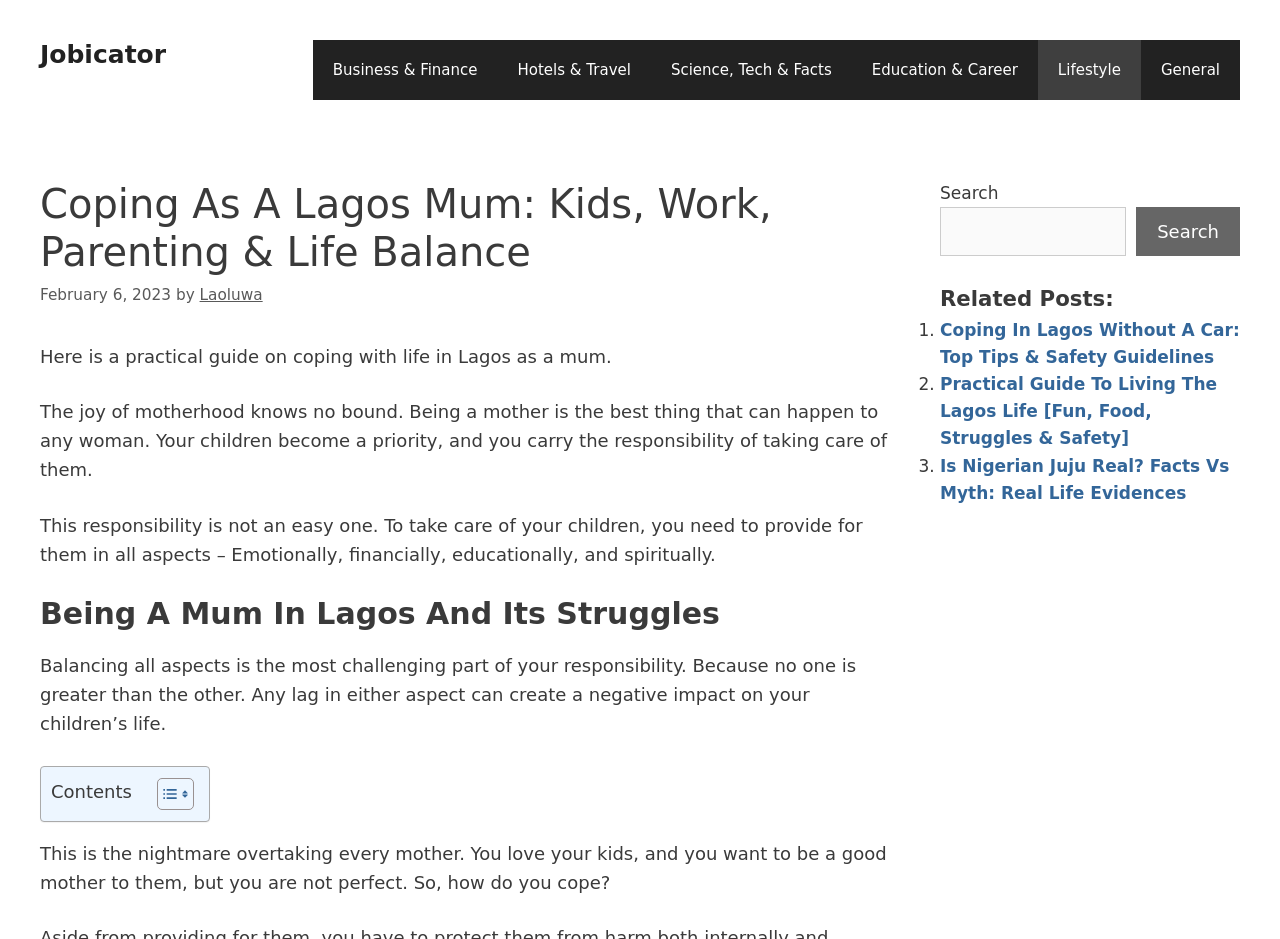Determine the bounding box coordinates of the clickable region to execute the instruction: "Check out 'Jinky’s Cafe is Returning to Santa Monica'". The coordinates should be four float numbers between 0 and 1, denoted as [left, top, right, bottom].

None